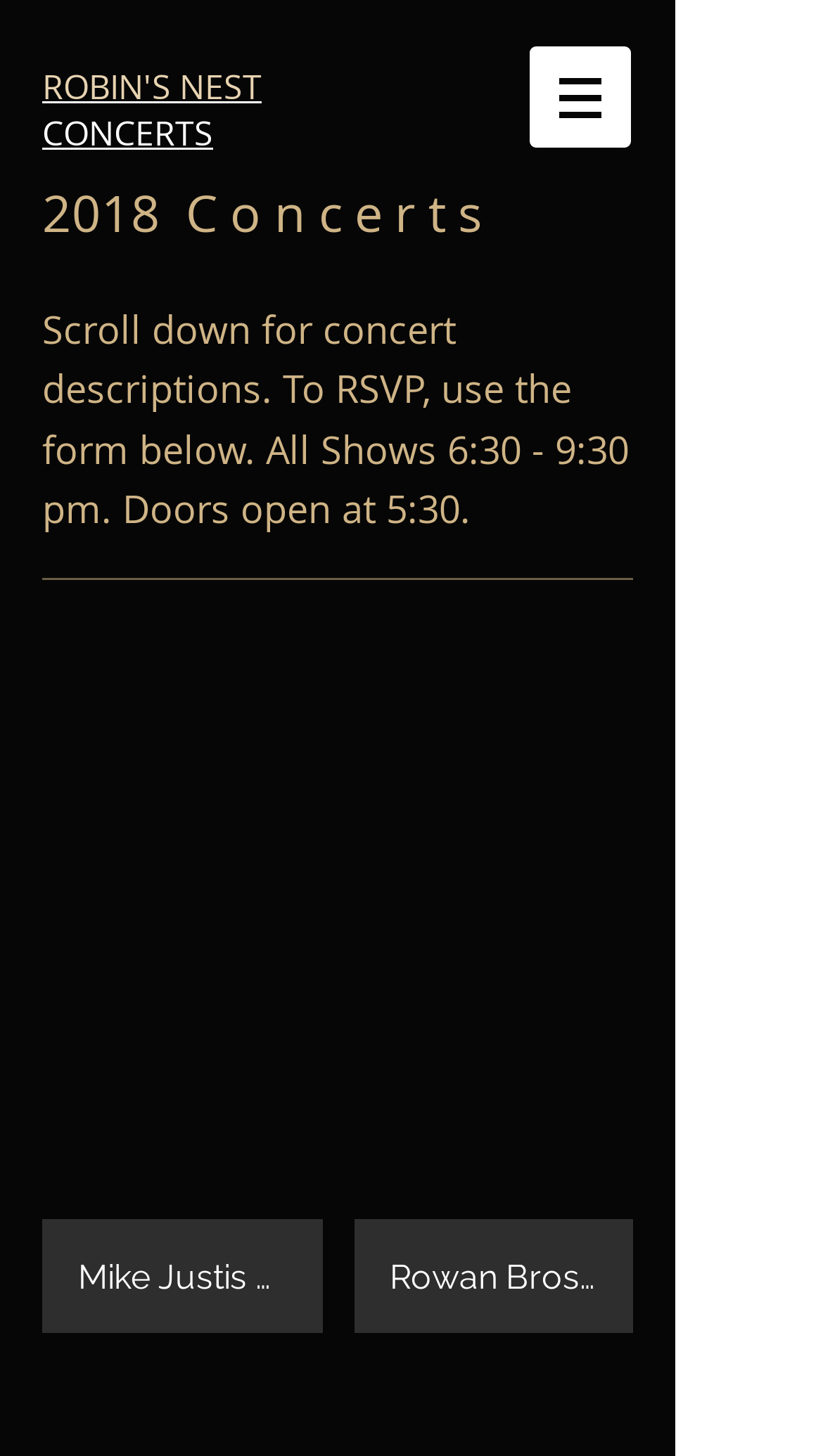What is the purpose of the form below? Please answer the question using a single word or phrase based on the image.

To RSVP